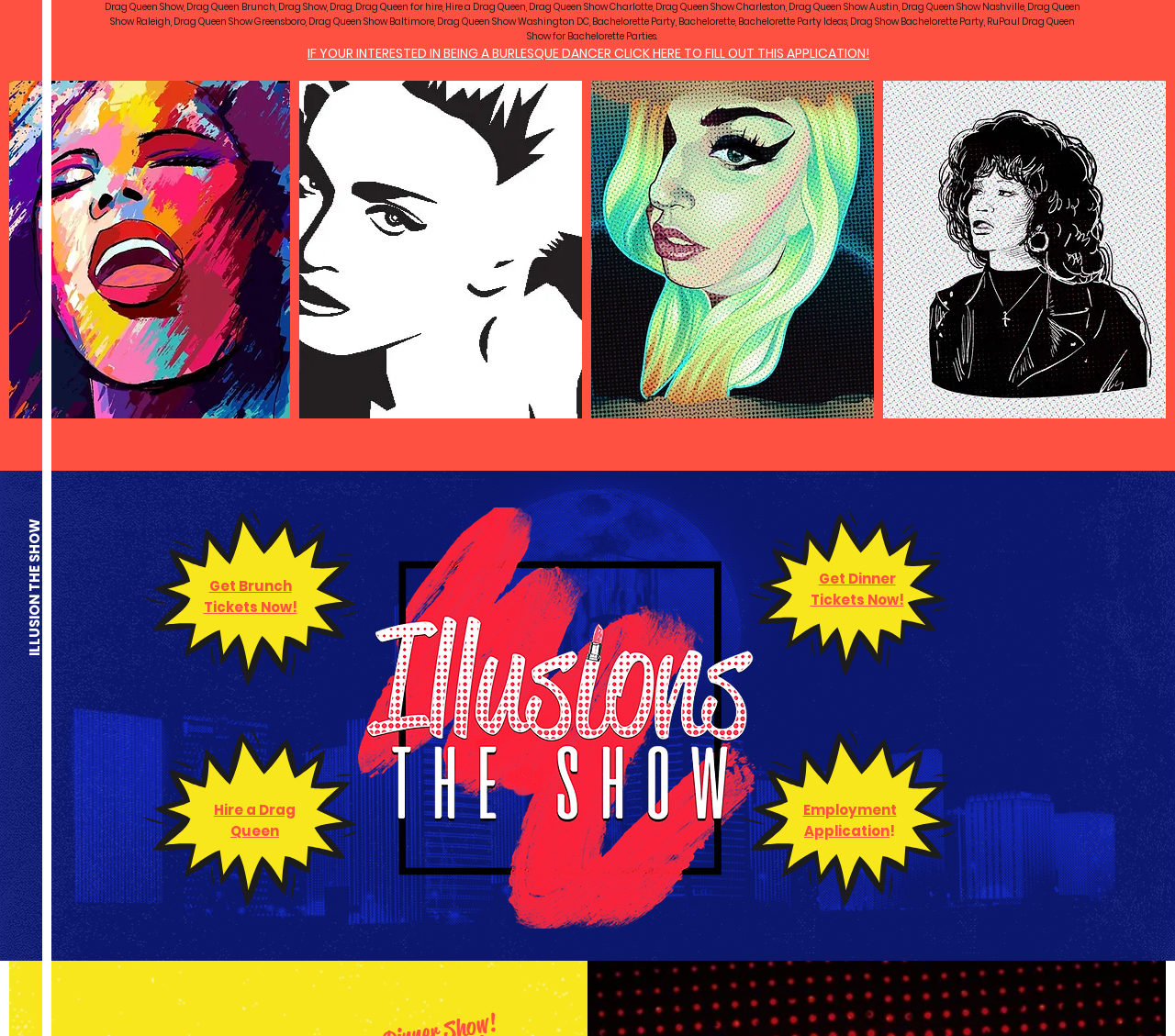Find the bounding box coordinates for the area that must be clicked to perform this action: "Click on 'Home'".

[0.008, 0.406, 0.087, 0.45]